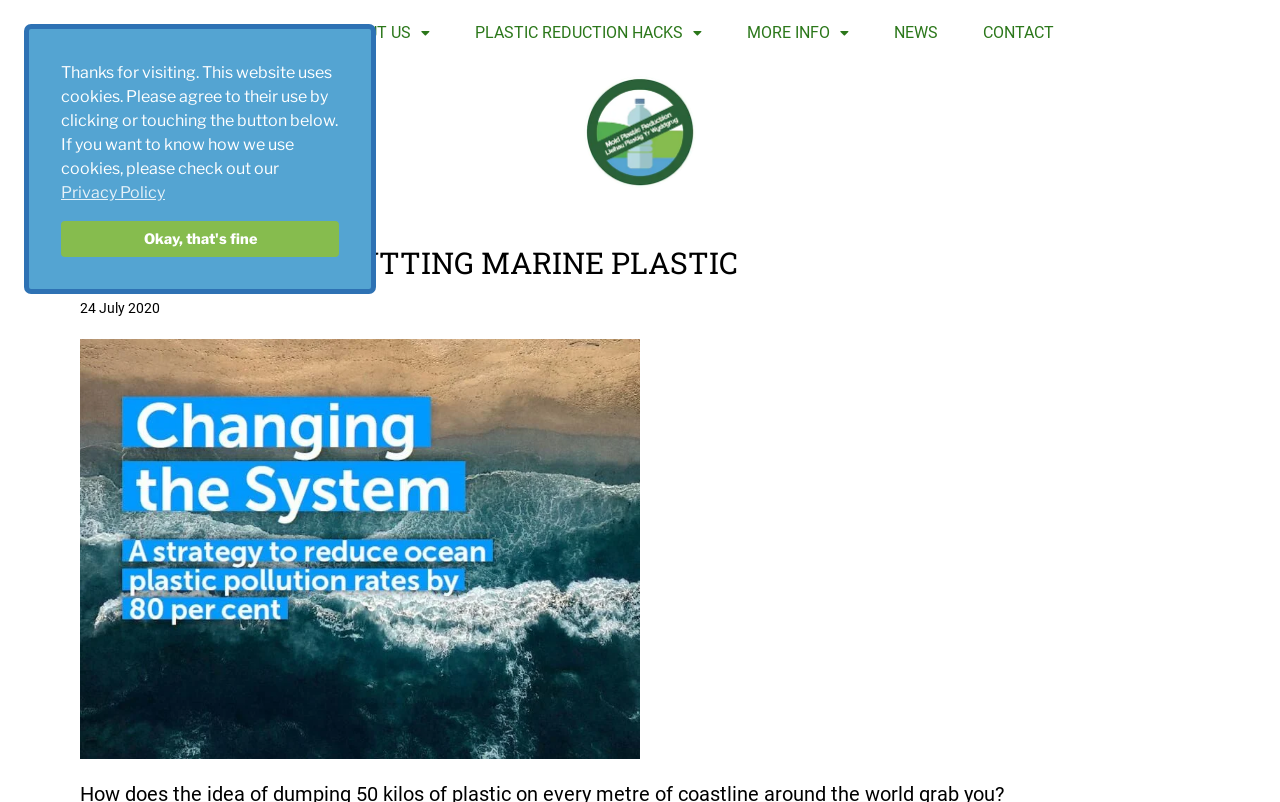Describe every aspect of the webpage in a detailed manner.

This webpage is about a strategy for cutting marine plastic. At the top, there is a logo of Mold Plastic Reduction, accompanied by a navigation menu with links to HOME, ABOUT US, PLASTIC REDUCTION HACKS, MORE INFO, NEWS, and CONTACT. Below the navigation menu, there is a heading "A STRATEGY FOR CUTTING MARINE PLASTIC" in a prominent position. 

To the right of the heading, there is a date "24 July 2020" displayed. Below the heading, there is an image from a report titled "Breaking the Plastic Wave", which takes up a significant portion of the page. 

At the very top of the page, there is a notification about the website using cookies, with links to the Privacy Policy and an "Okay, that's fine" button.